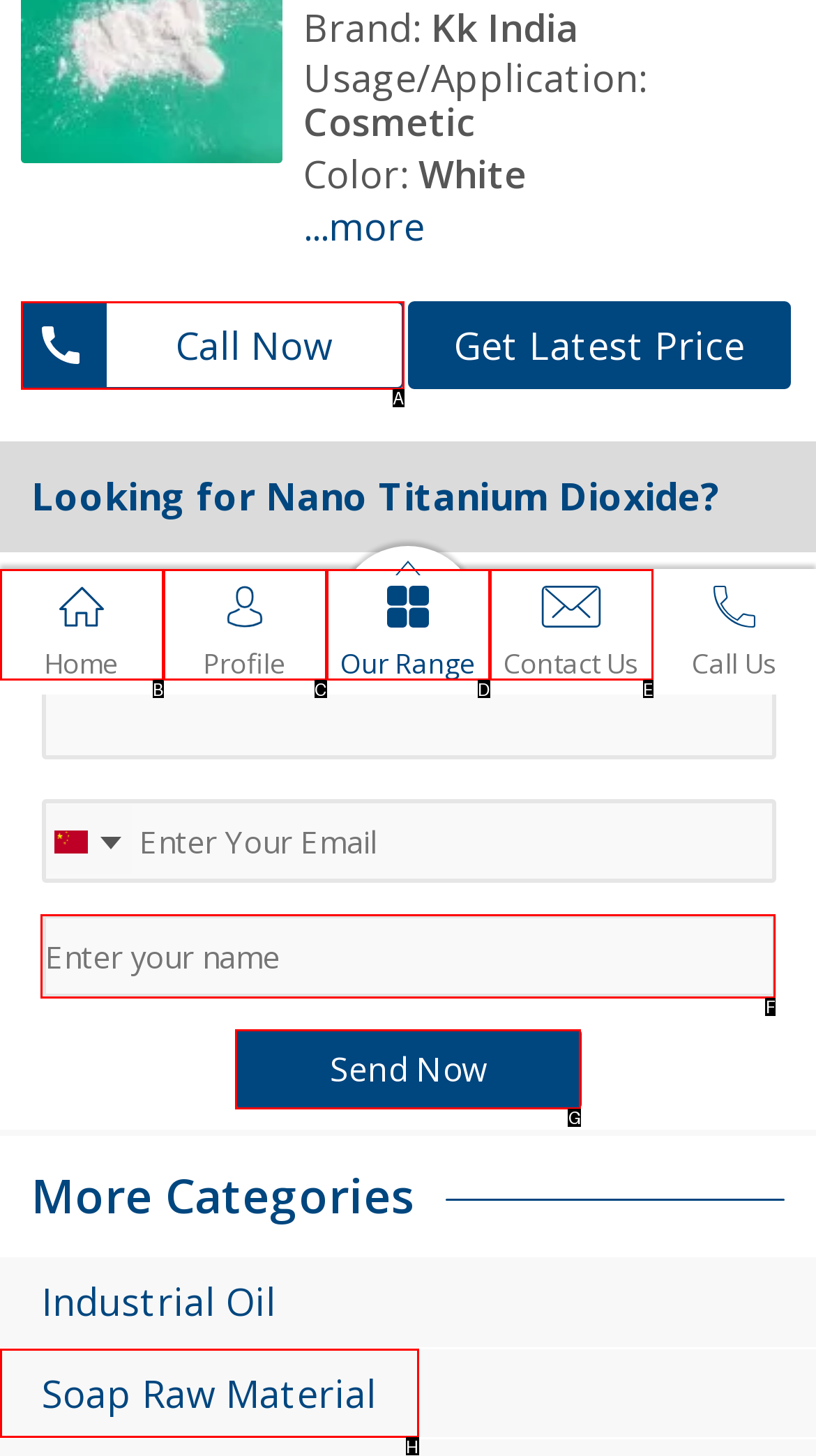Identify the option that corresponds to: Contact Us
Respond with the corresponding letter from the choices provided.

E